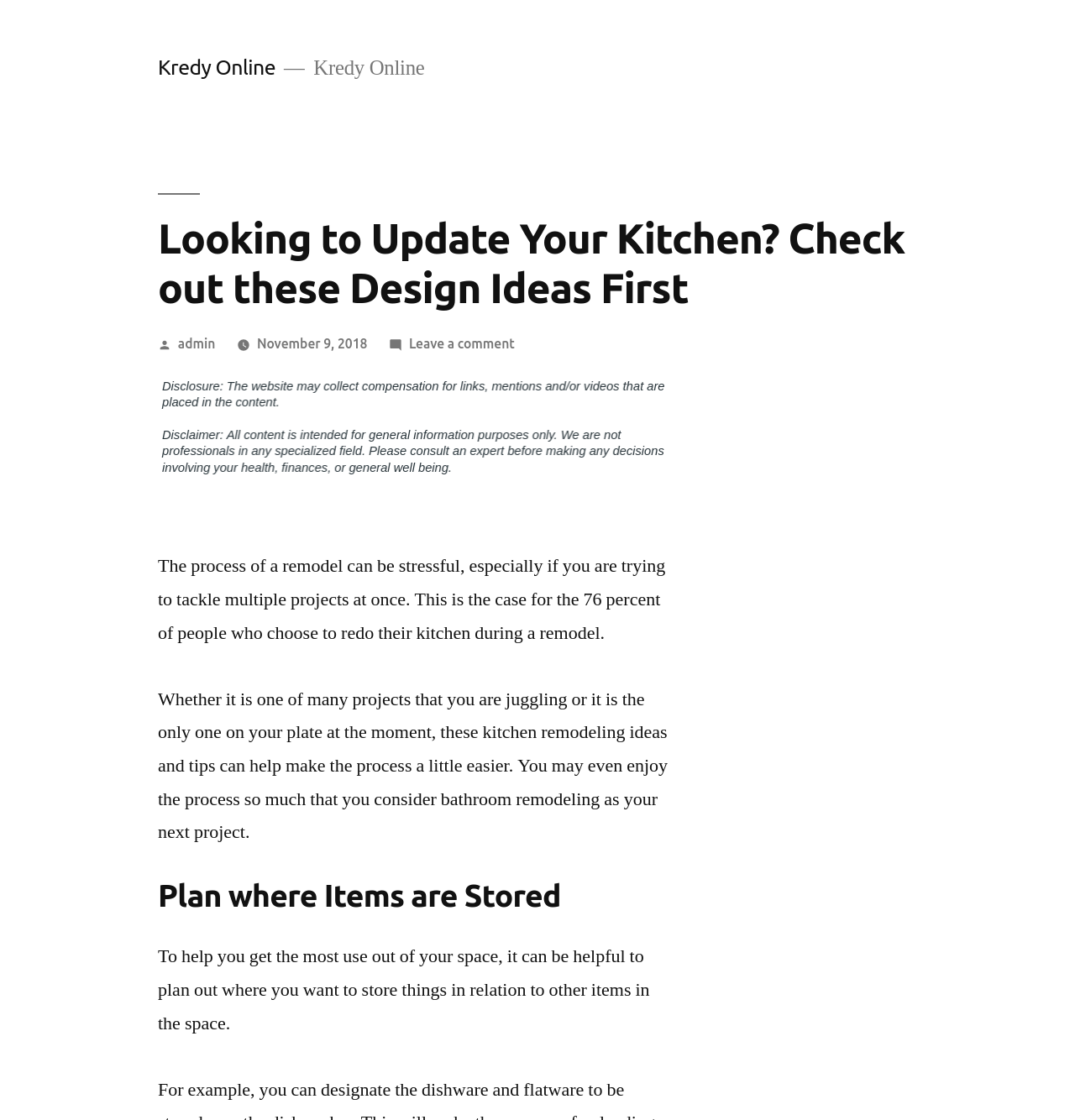Predict the bounding box coordinates of the UI element that matches this description: "November 9, 2018". The coordinates should be in the format [left, top, right, bottom] with each value between 0 and 1.

[0.239, 0.3, 0.342, 0.313]